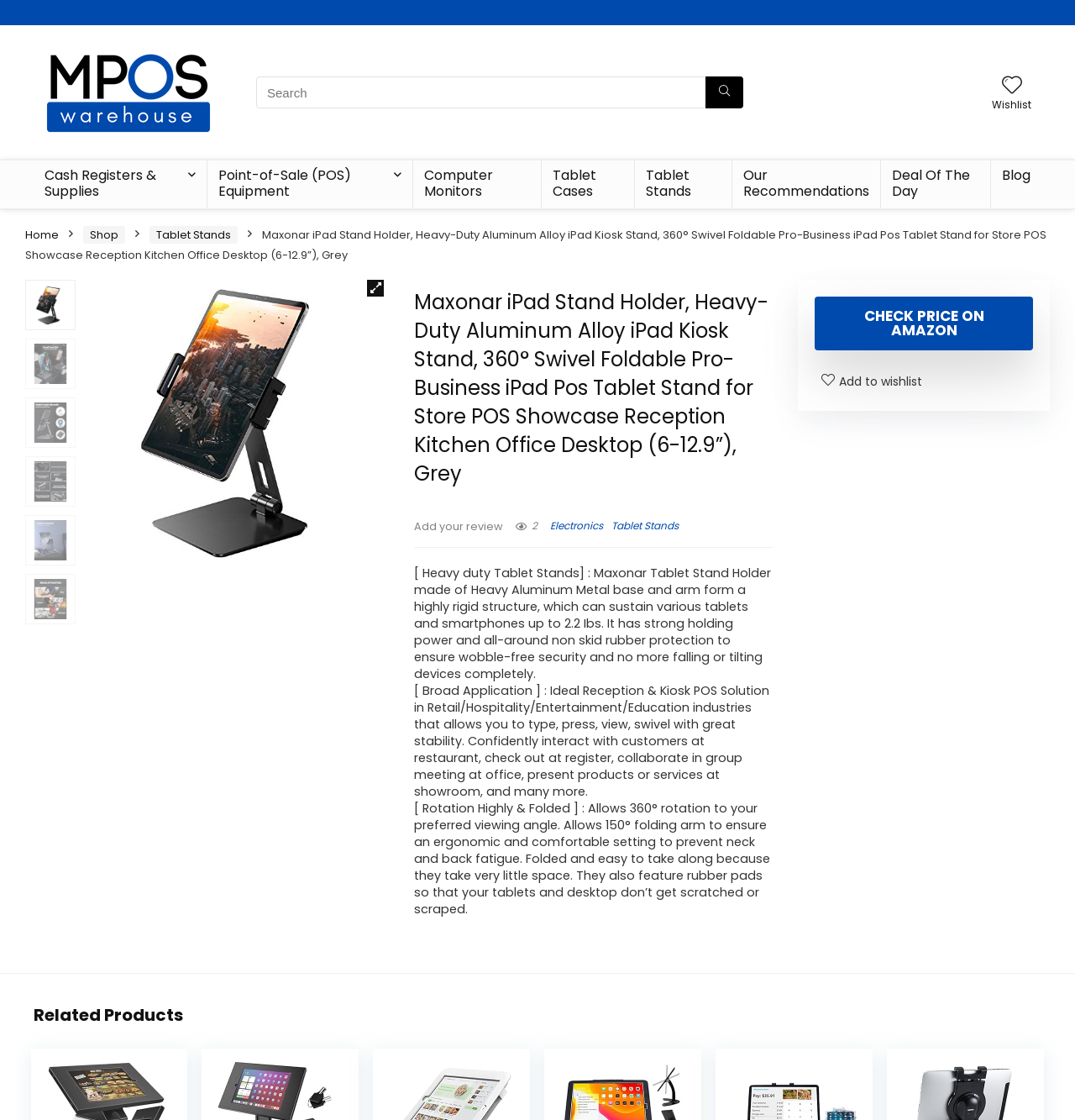Locate the bounding box coordinates of the region to be clicked to comply with the following instruction: "Search for products". The coordinates must be four float numbers between 0 and 1, in the form [left, top, right, bottom].

[0.238, 0.068, 0.691, 0.097]